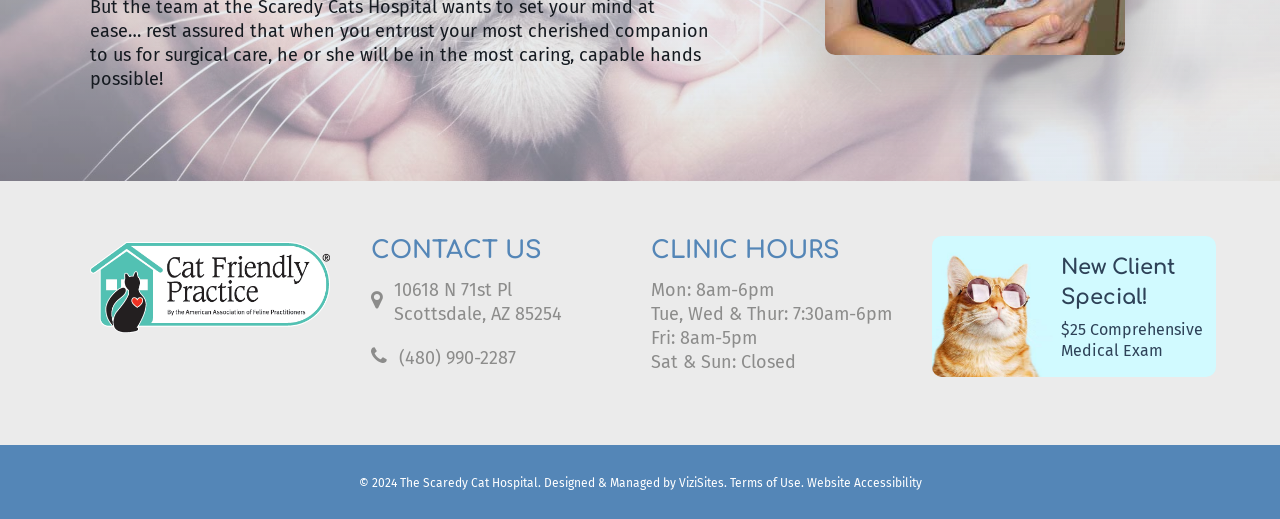Respond with a single word or phrase for the following question: 
What is the clinic's address?

10618 N 71st Pl, Scottsdale, AZ 85254